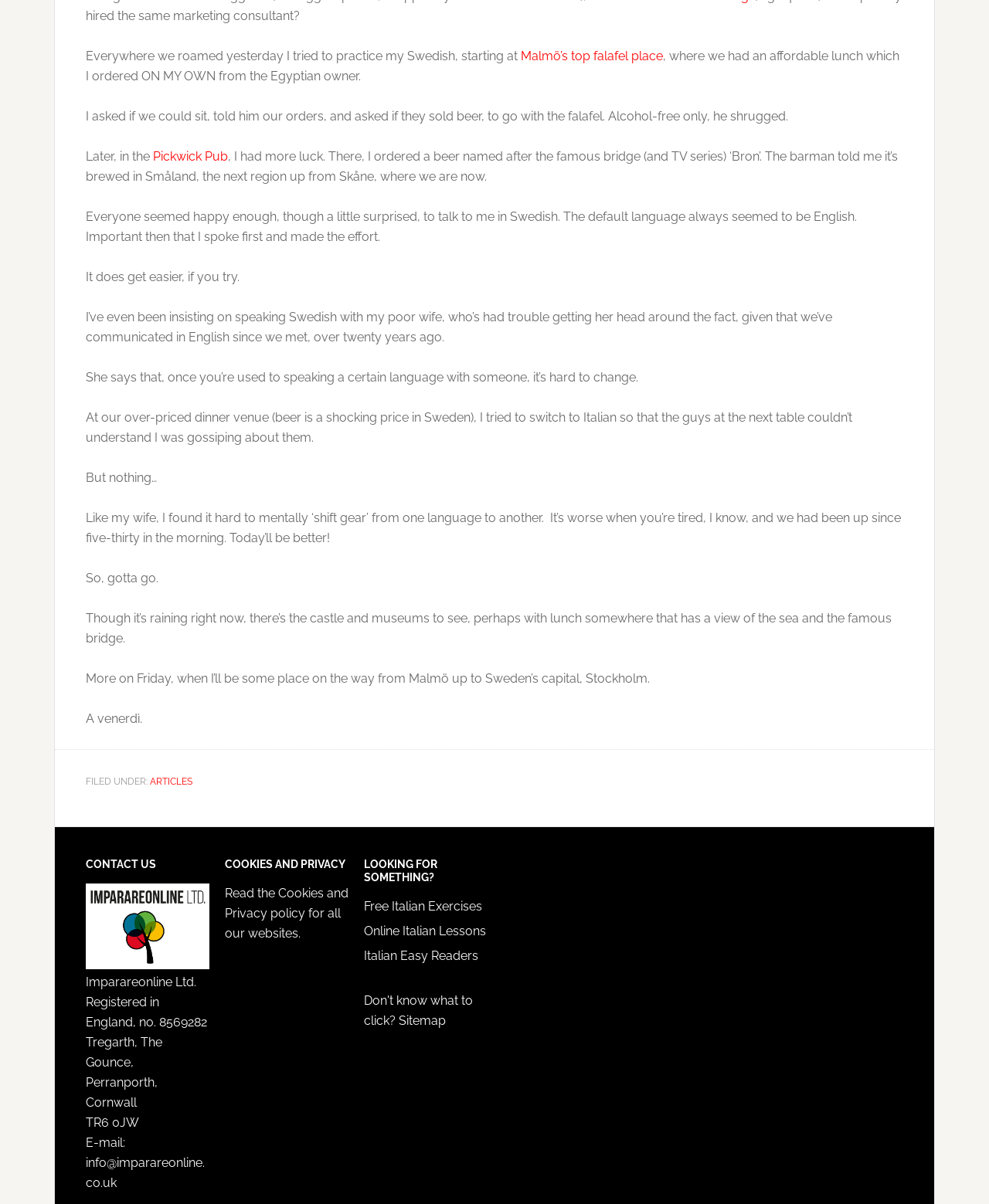Highlight the bounding box coordinates of the element that should be clicked to carry out the following instruction: "Visit 'Pickwick Pub'". The coordinates must be given as four float numbers ranging from 0 to 1, i.e., [left, top, right, bottom].

[0.155, 0.123, 0.23, 0.136]